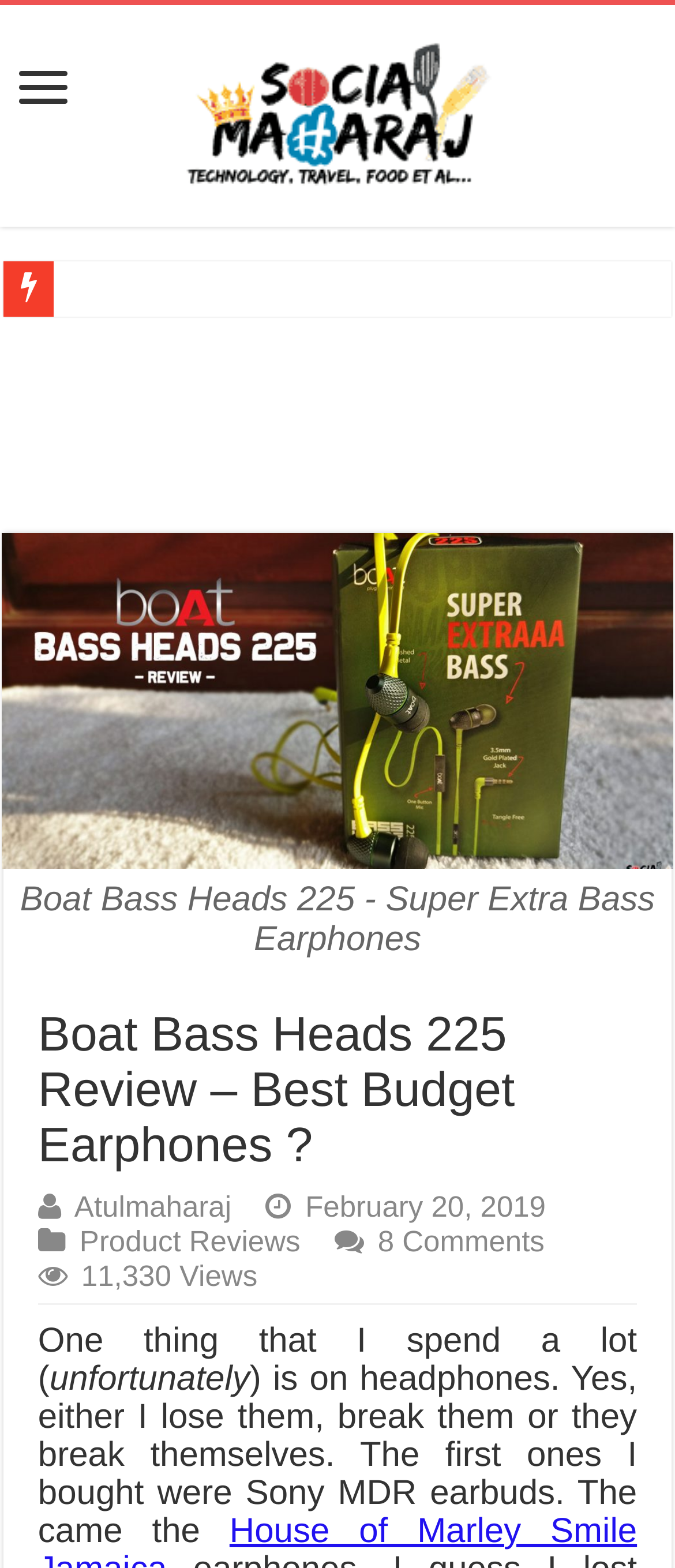Can you give a comprehensive explanation to the question given the content of the image?
What is the date of the review?

The date of the review can be found by looking at the StaticText element with the text 'February 20, 2019'. This element is located below the heading and above the main content of the review.